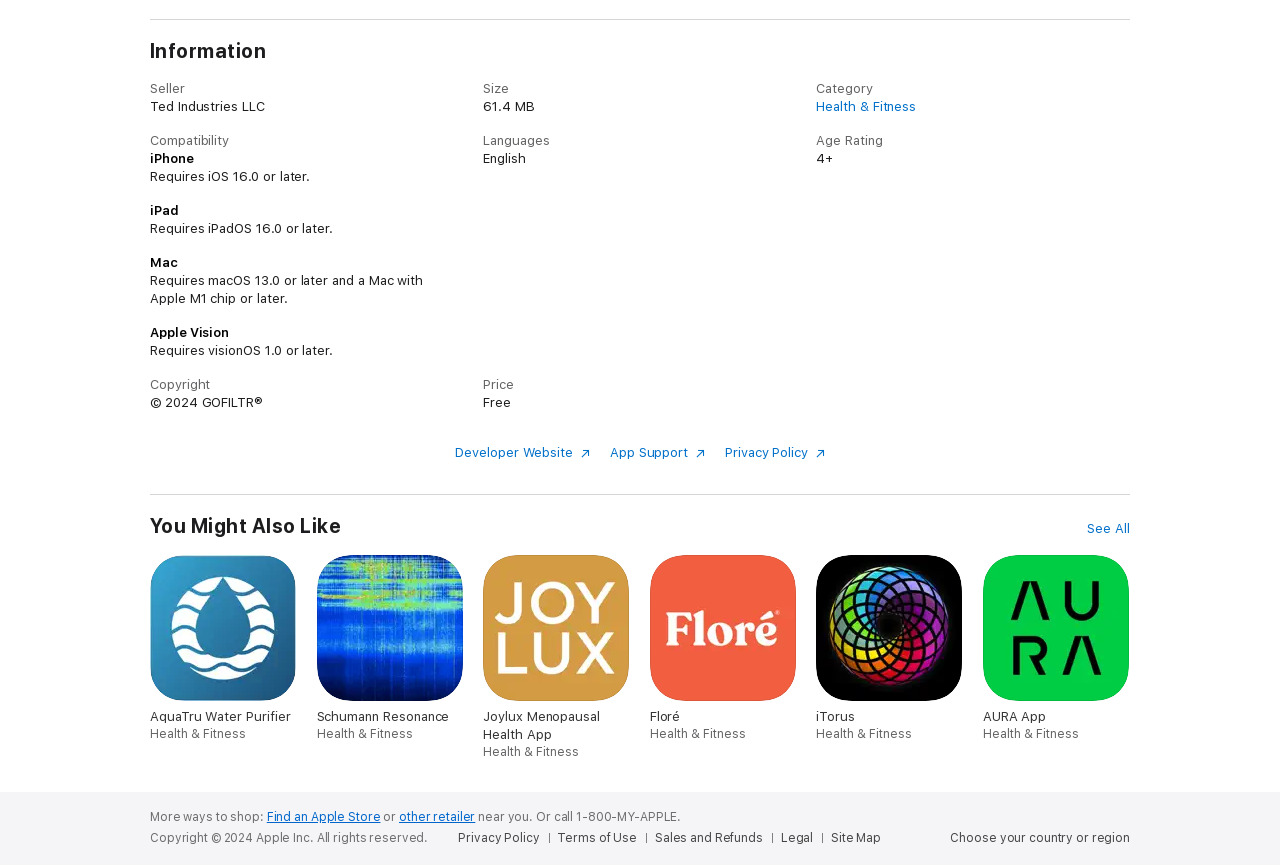Pinpoint the bounding box coordinates of the area that should be clicked to complete the following instruction: "Get app support". The coordinates must be given as four float numbers between 0 and 1, i.e., [left, top, right, bottom].

[0.476, 0.514, 0.551, 0.531]